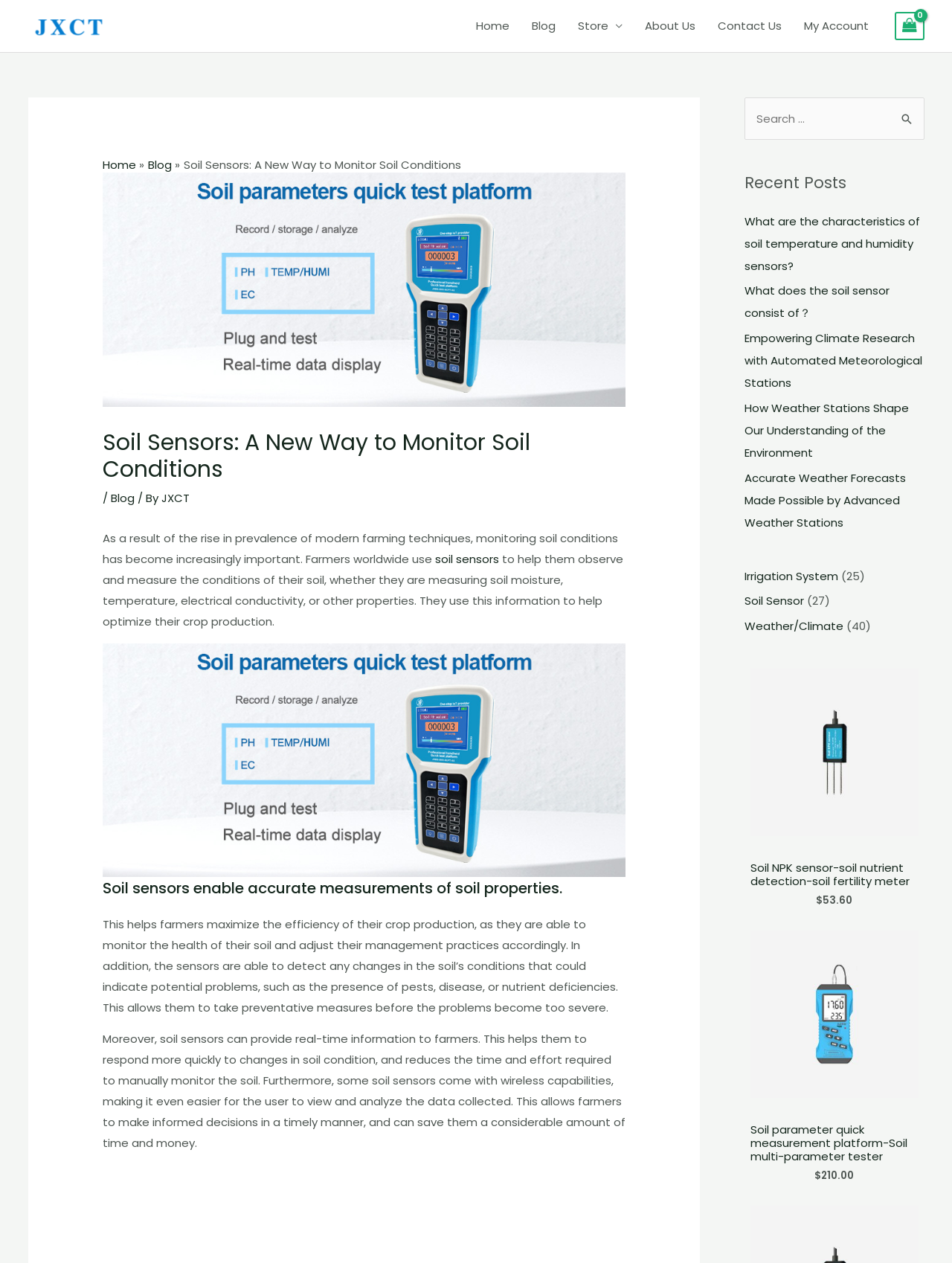Can you give a comprehensive explanation to the question given the content of the image?
What is the main topic of this webpage?

Based on the webpage content, the main topic is about soil sensors, which are used to monitor soil conditions, and the webpage provides information on how they work and their benefits.